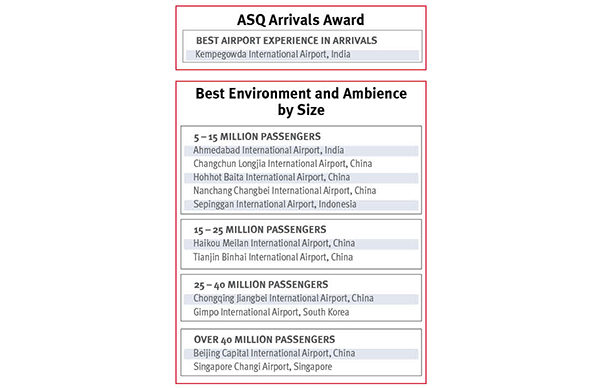Respond to the question with just a single word or phrase: 
Which airport in South Korea is recognized for its environment and ambience?

Gimpo International Airport